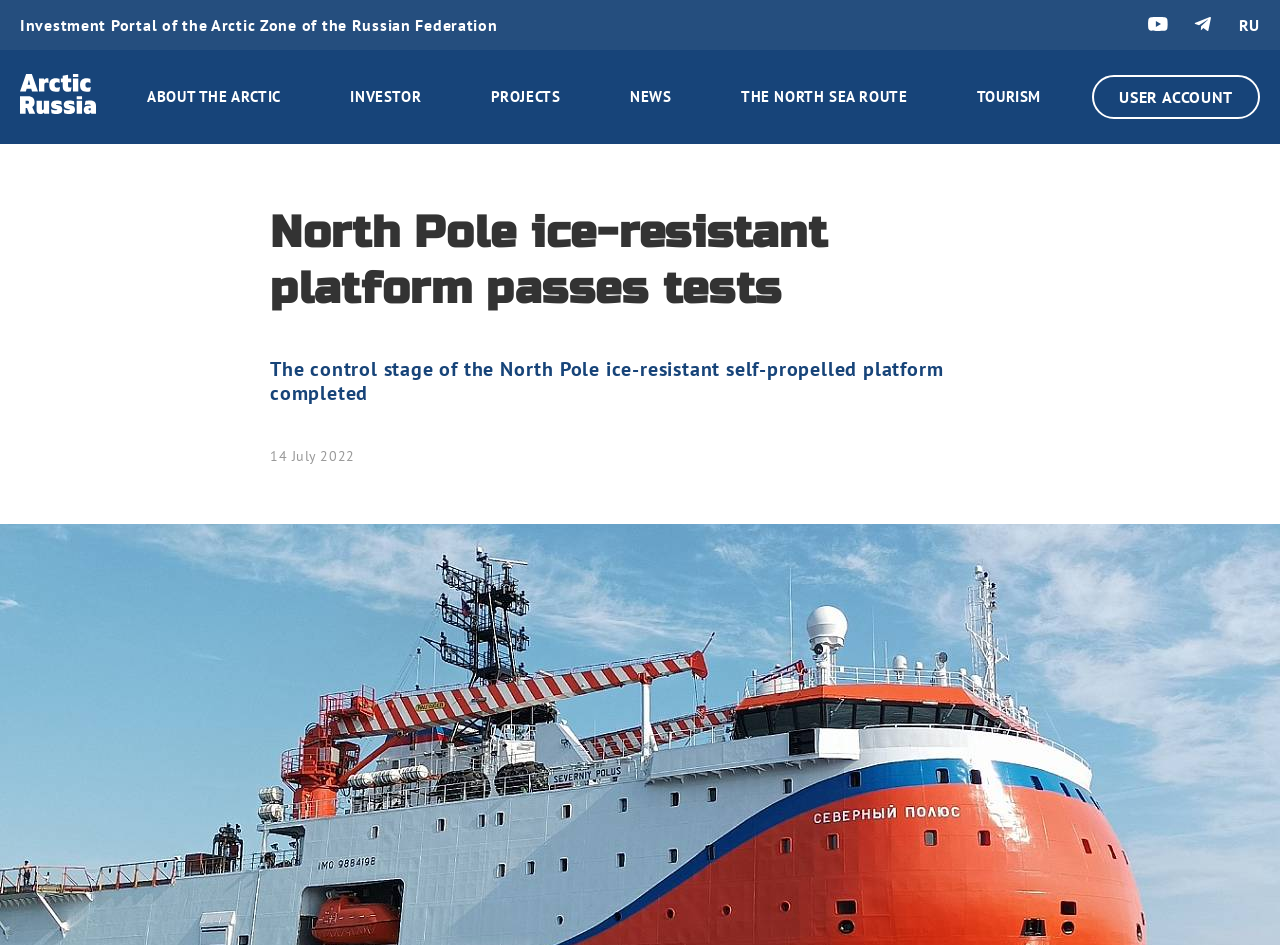What is the date of the news article?
From the screenshot, supply a one-word or short-phrase answer.

14 July 2022